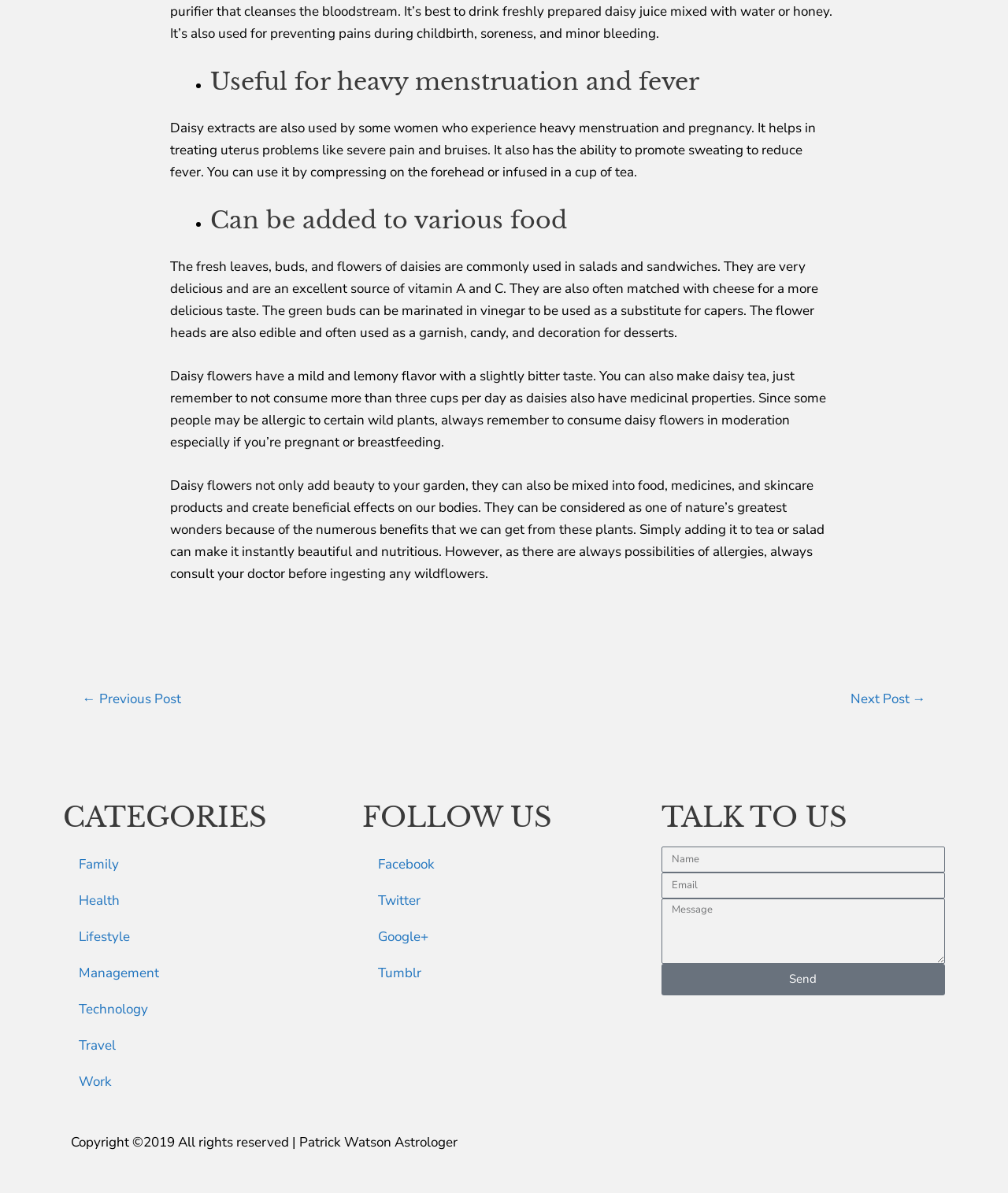Determine the bounding box coordinates for the area that should be clicked to carry out the following instruction: "View CM|XS BackOffice".

None